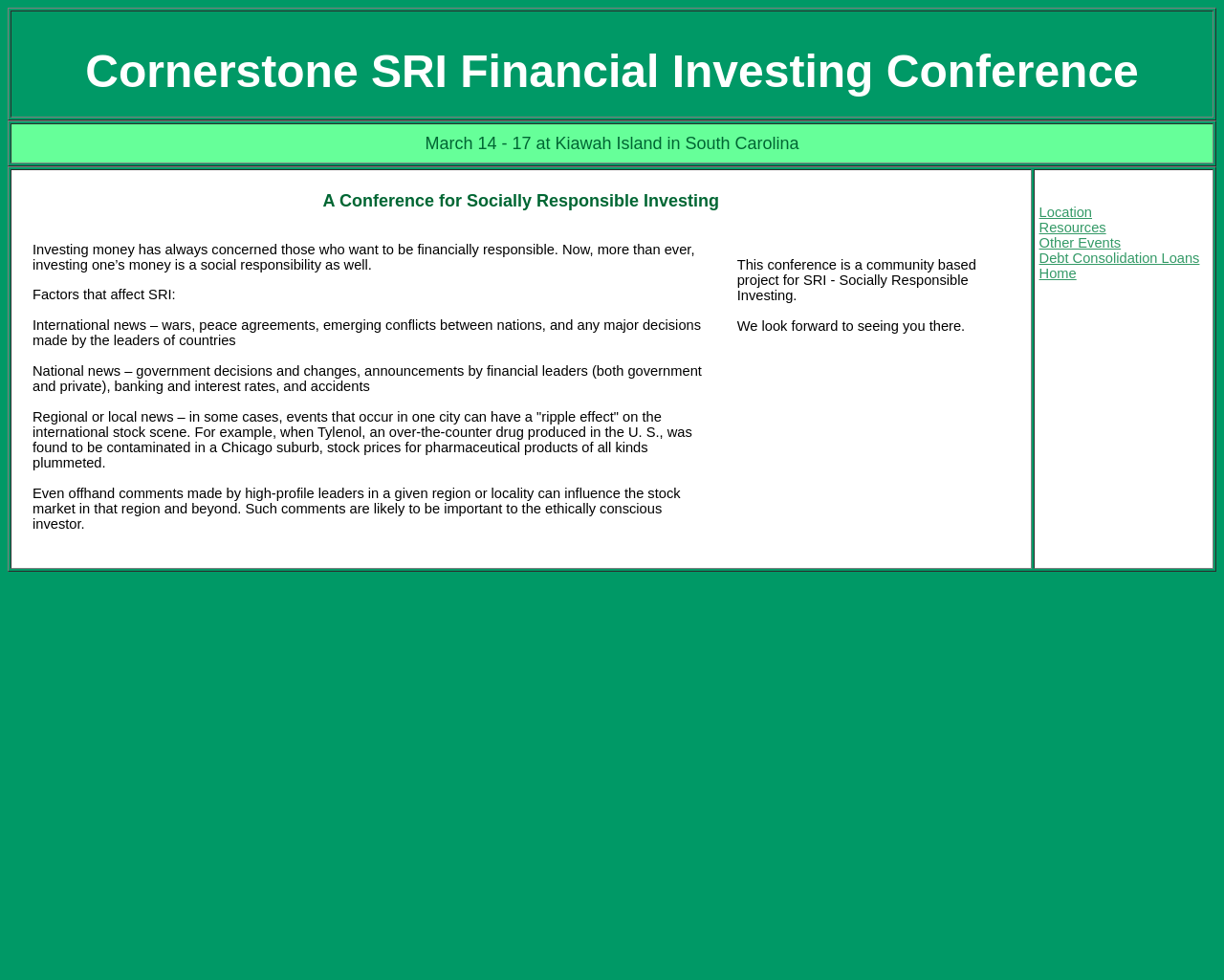Use the details in the image to answer the question thoroughly: 
What is the location of the Cornerstone SRI Financial Investing Conference?

The location of the conference can be found in the second table cell, which states 'March 14 - 17 at Kiawah Island in South Carolina'.